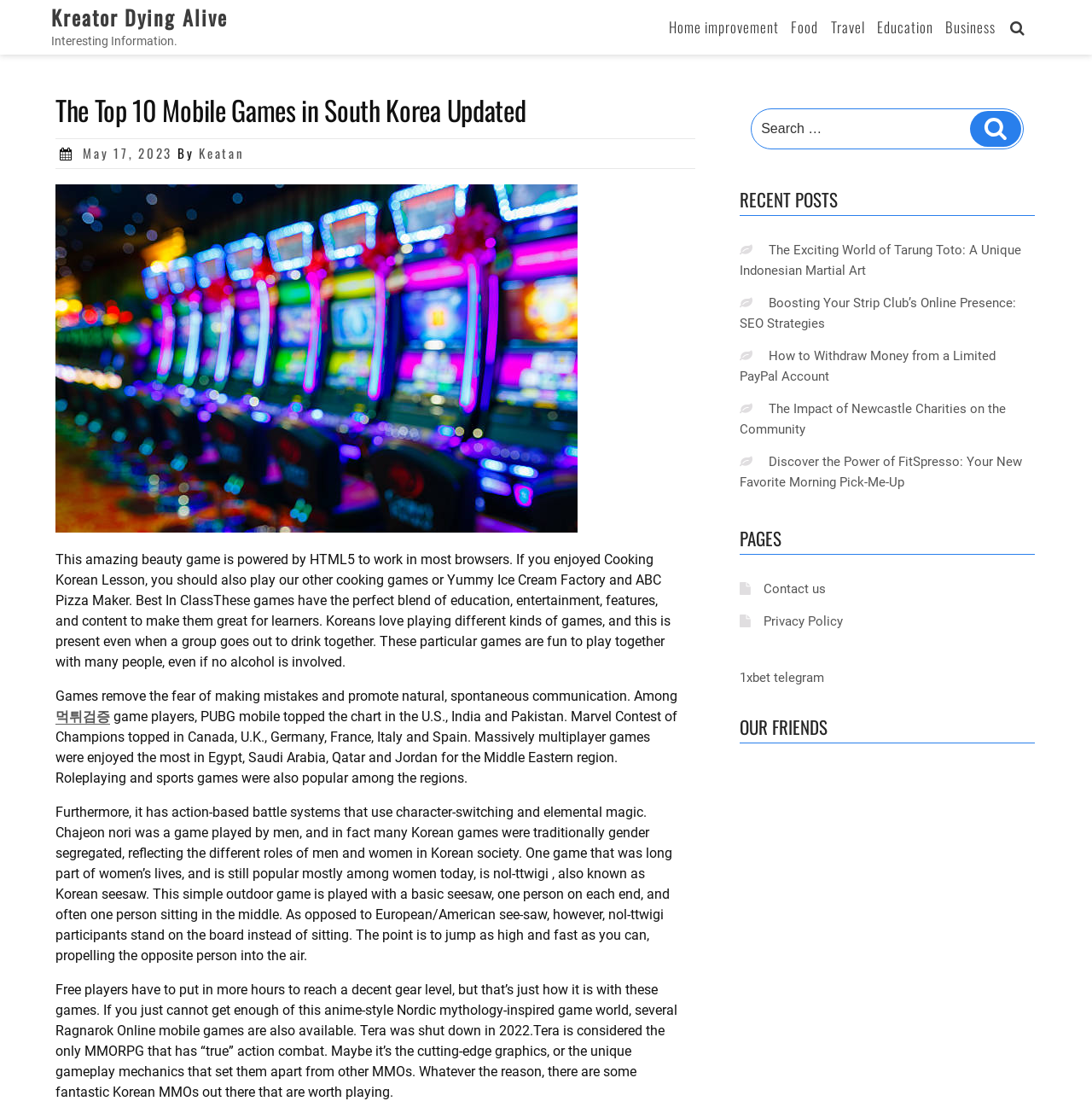Could you specify the bounding box coordinates for the clickable section to complete the following instruction: "Check the '먹튀검증' link"?

[0.051, 0.64, 0.101, 0.655]